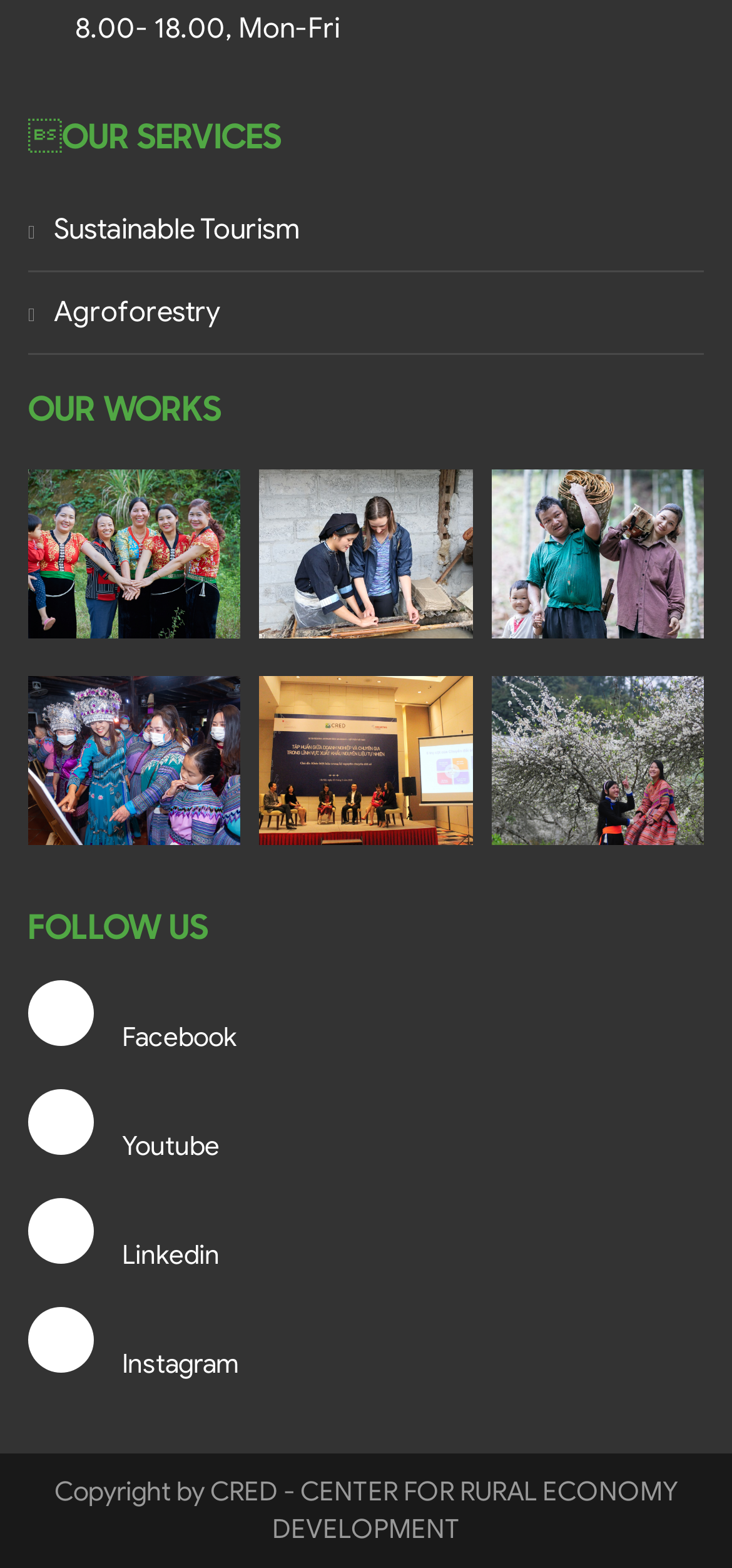Refer to the screenshot and give an in-depth answer to this question: What is the copyright information at the bottom of the webpage?

The copyright information at the bottom of the webpage is 'Copyright by CRED - CENTER FOR RURAL ECONOMY DEVELOPMENT' which is a static text element with a bounding box coordinate of [0.074, 0.837, 0.926, 0.881].